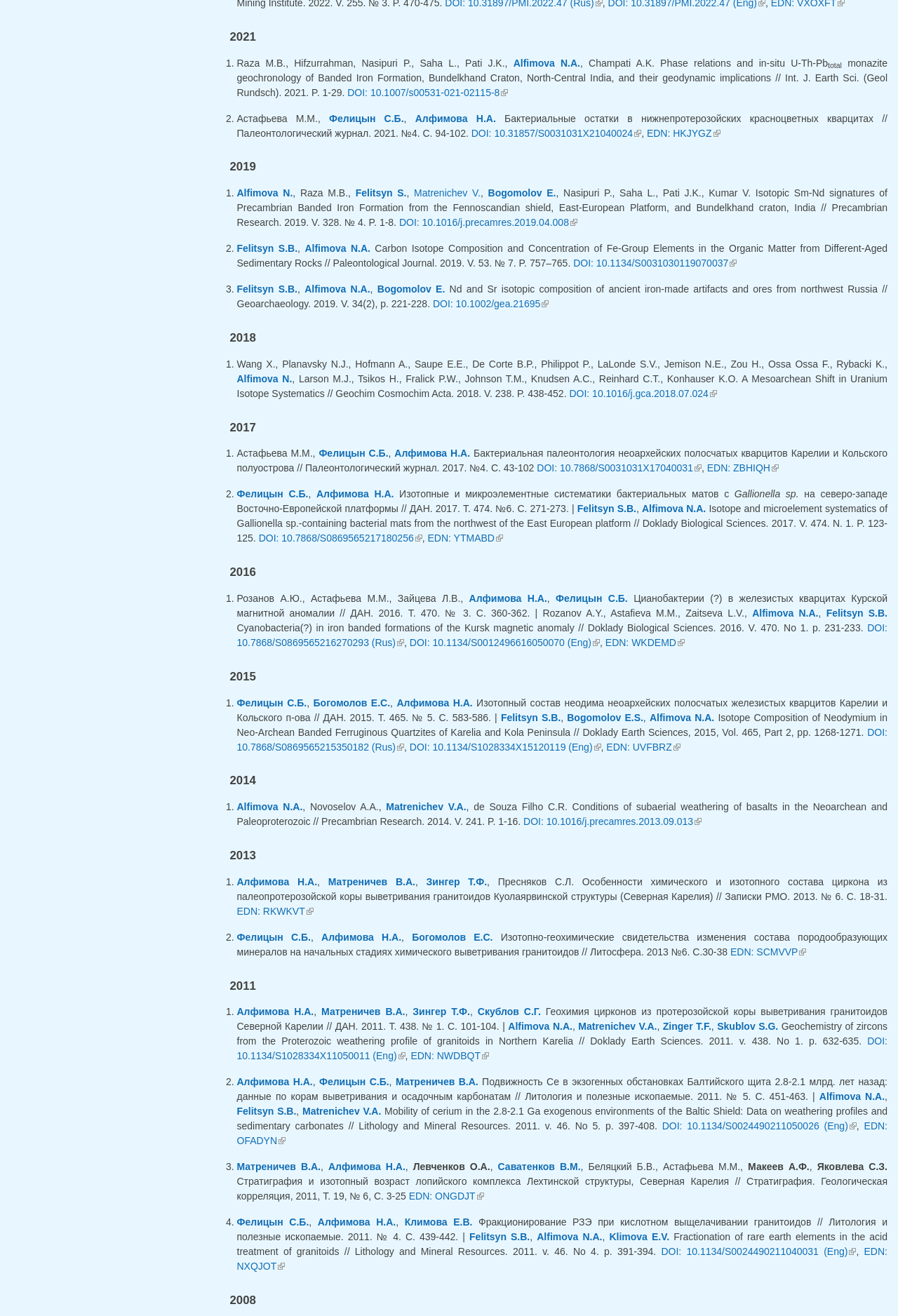Highlight the bounding box coordinates of the region I should click on to meet the following instruction: "Explore the publication 'Бактериальные остатки в нижнепротерозойских красноцветных кварцитах'".

[0.264, 0.086, 0.988, 0.105]